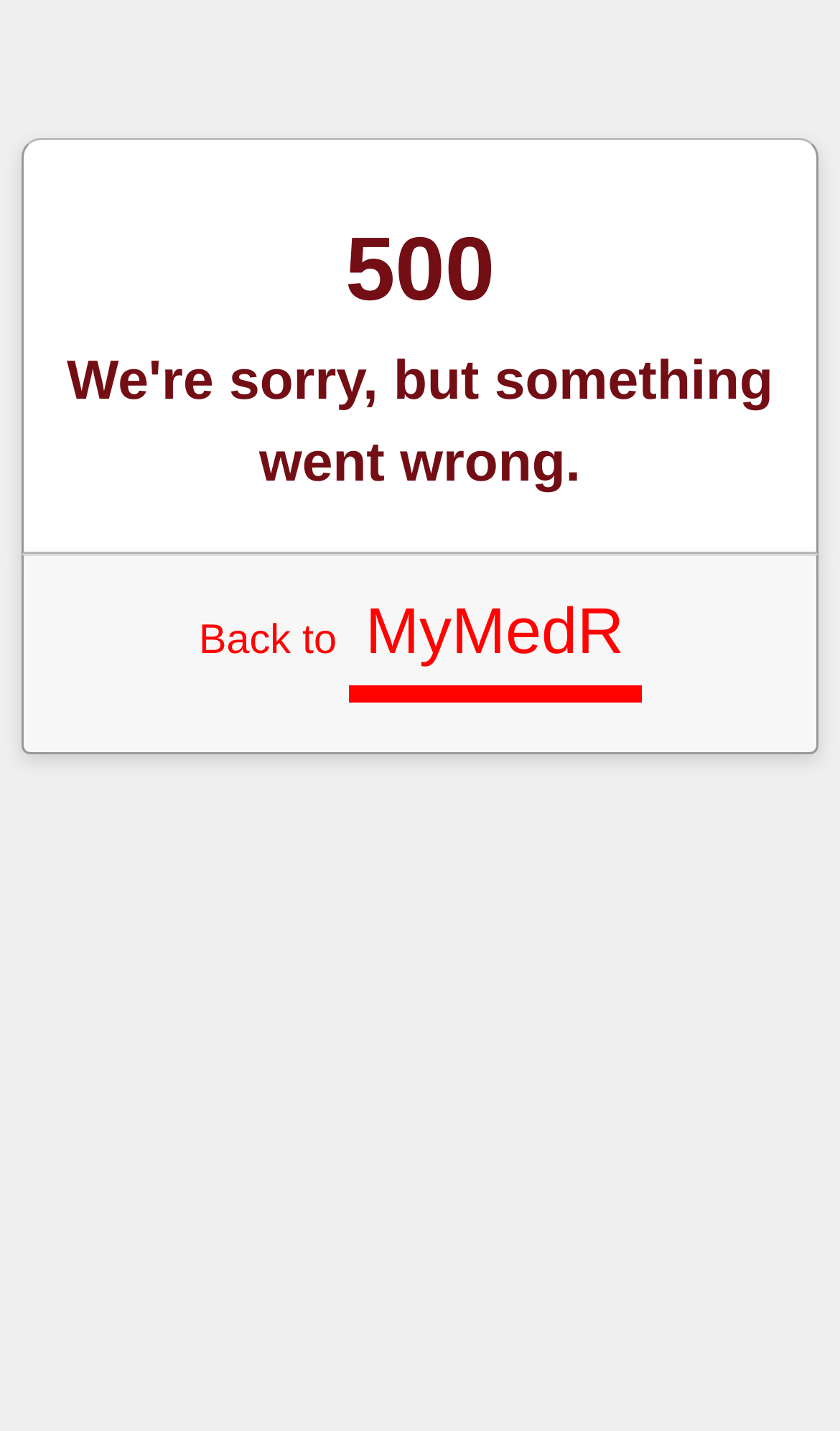Provide the bounding box coordinates for the UI element that is described as: "Back to MyMedR".

[0.237, 0.432, 0.763, 0.464]